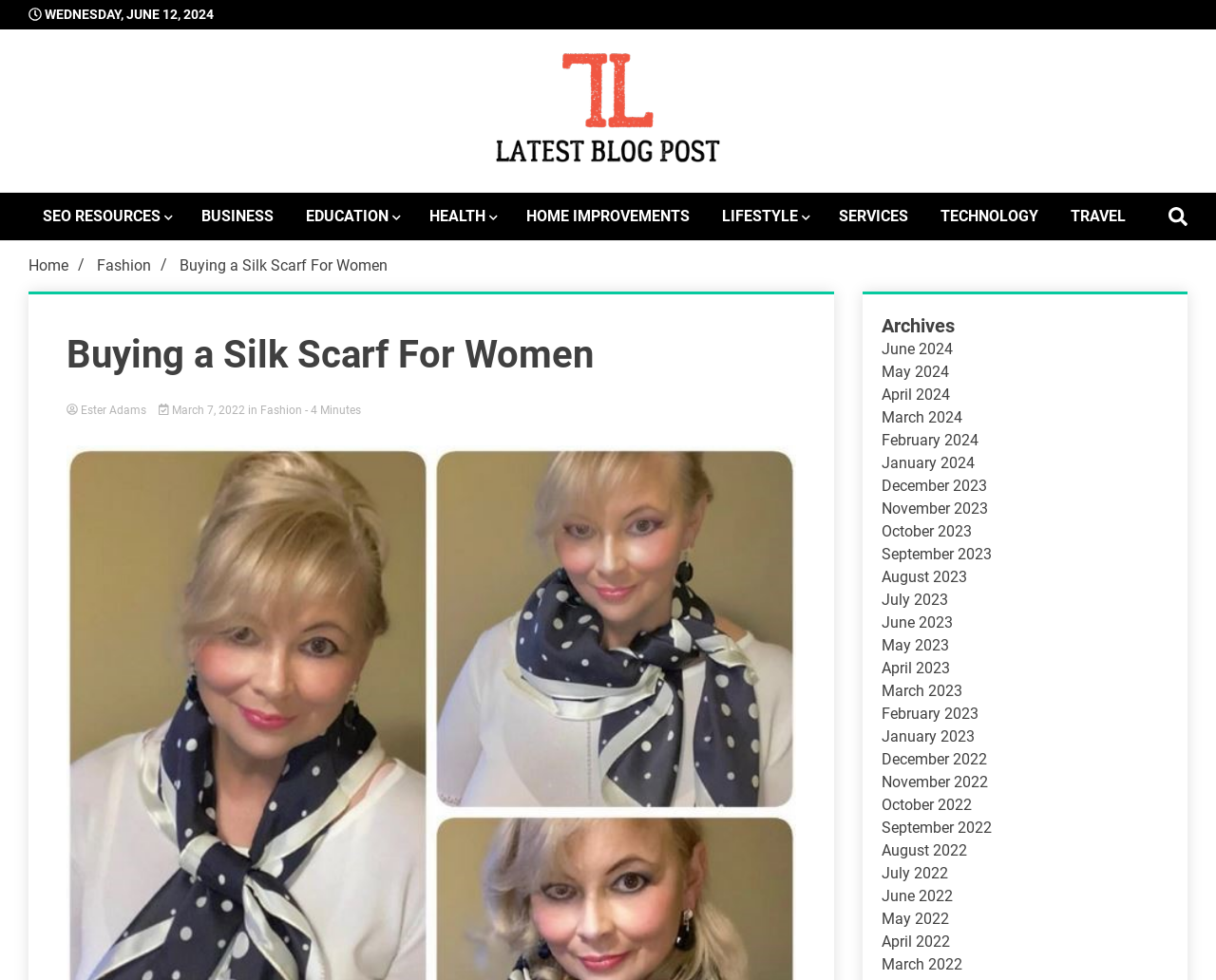Determine the bounding box coordinates for the element that should be clicked to follow this instruction: "Click on the 'SEO RESOURCES' link". The coordinates should be given as four float numbers between 0 and 1, in the format [left, top, right, bottom].

[0.023, 0.197, 0.151, 0.245]